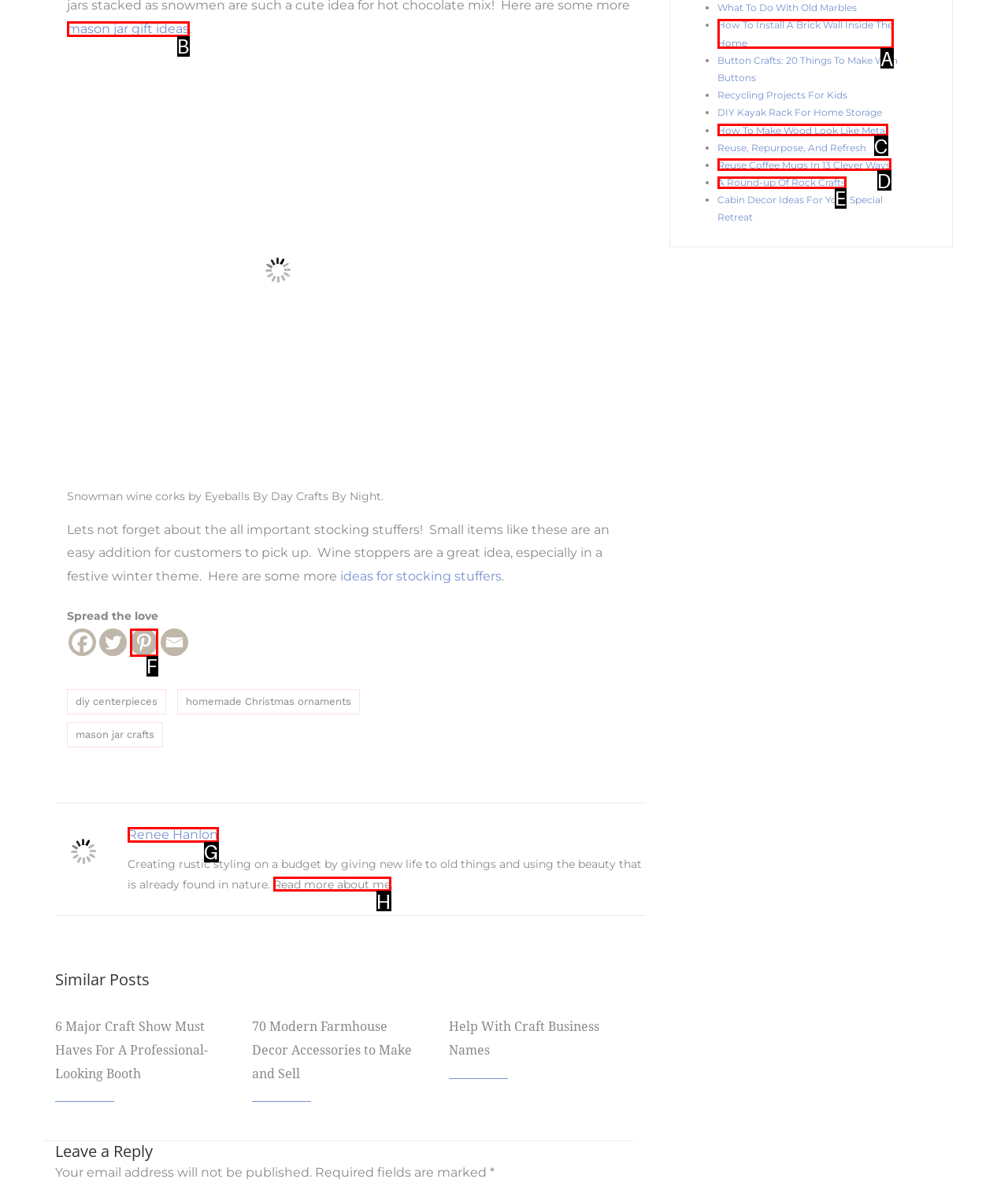Choose the option that matches the following description: aria-label="Pinterest" title="Pinterest"
Reply with the letter of the selected option directly.

F